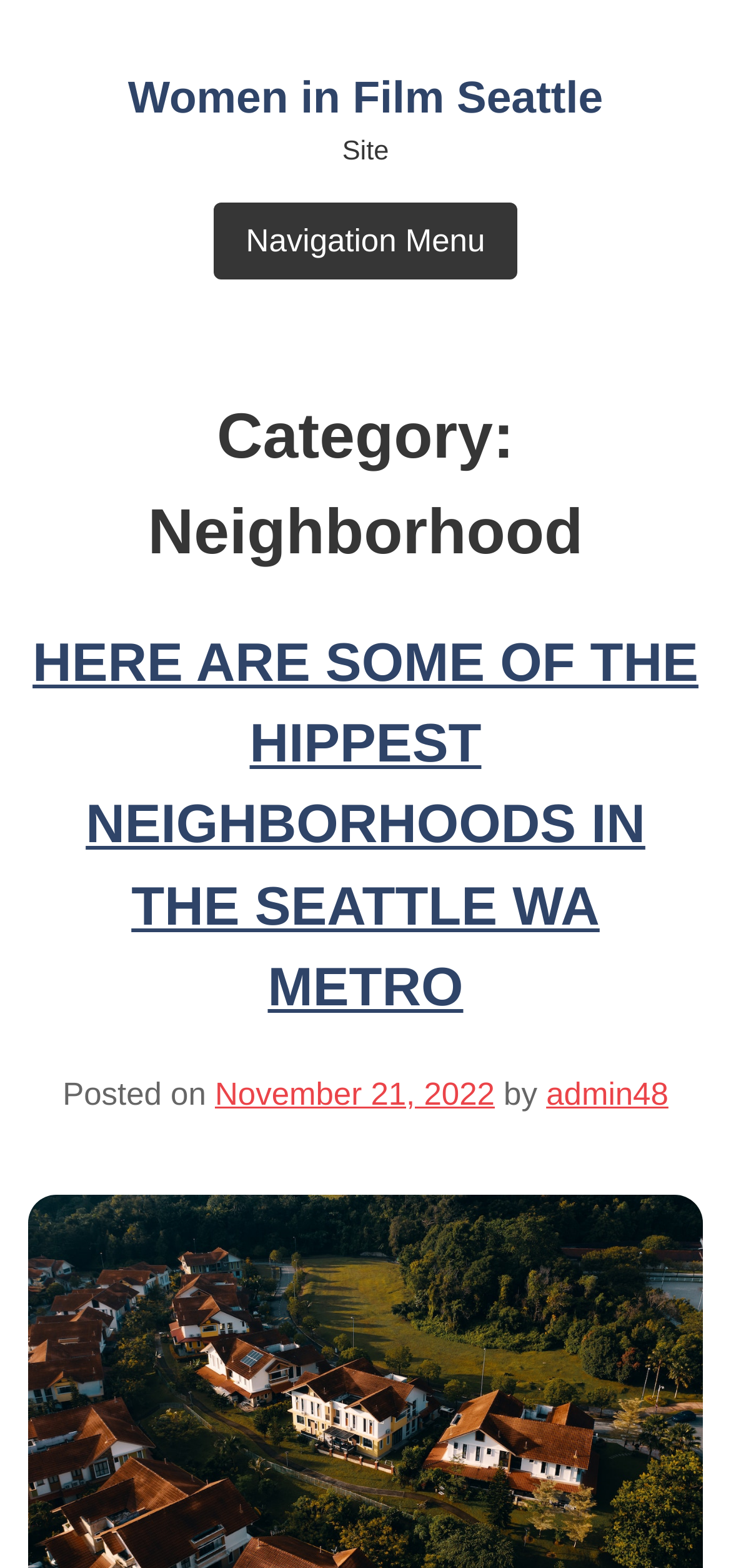Given the description "admin48", provide the bounding box coordinates of the corresponding UI element.

[0.747, 0.687, 0.914, 0.709]